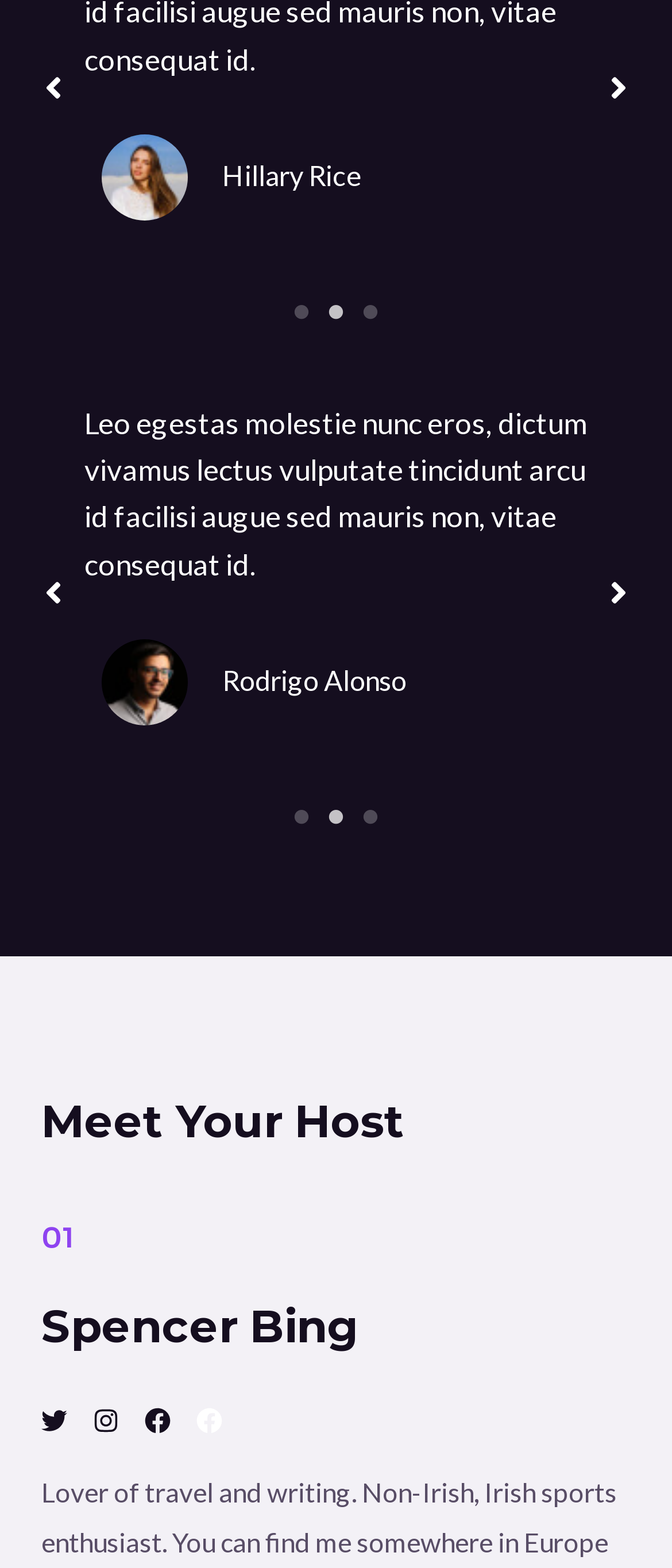How many tabs are there in the first tablist?
Look at the screenshot and respond with one word or a short phrase.

3